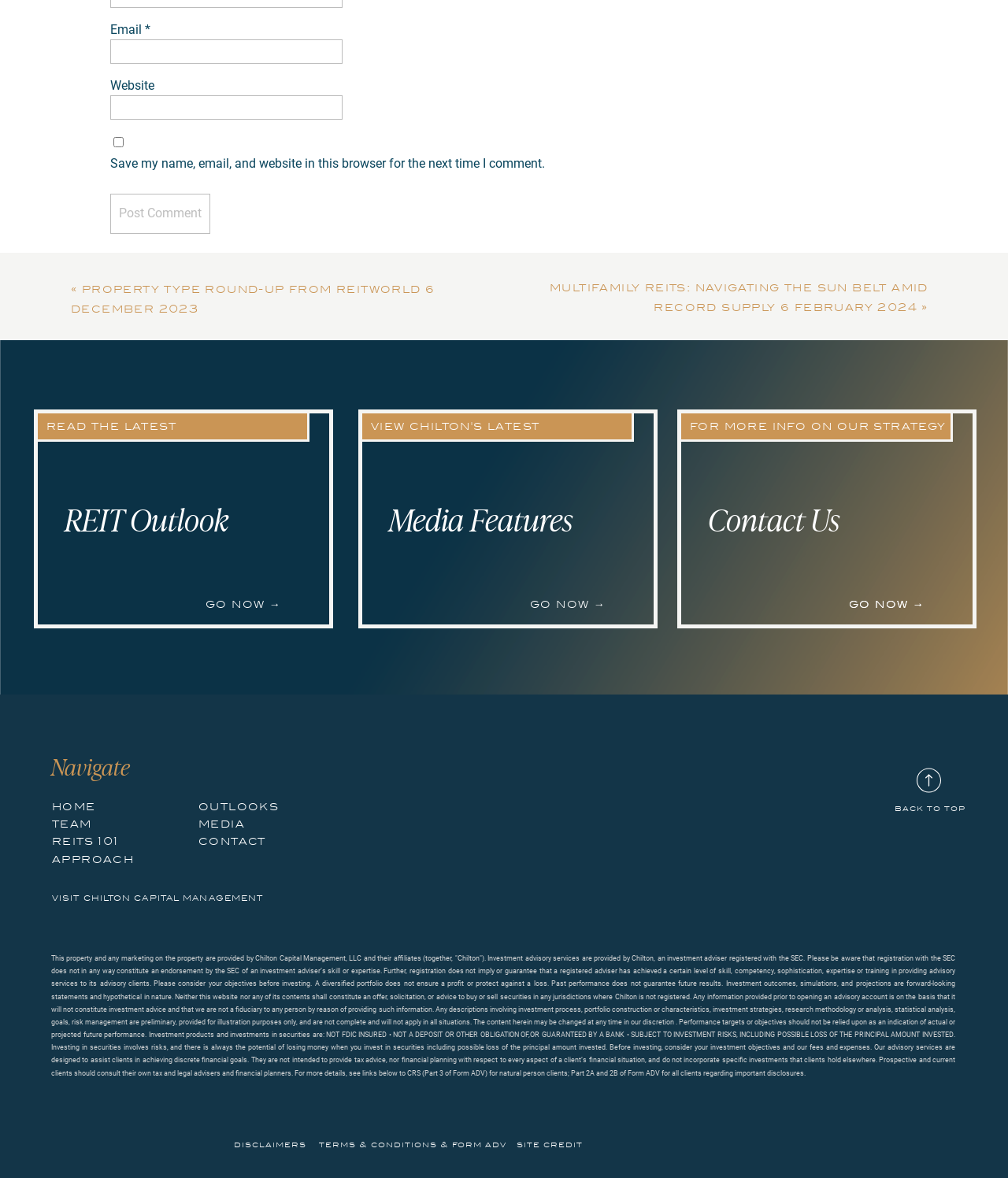Pinpoint the bounding box coordinates of the element that must be clicked to accomplish the following instruction: "Enter email address". The coordinates should be in the format of four float numbers between 0 and 1, i.e., [left, top, right, bottom].

[0.109, 0.033, 0.34, 0.054]